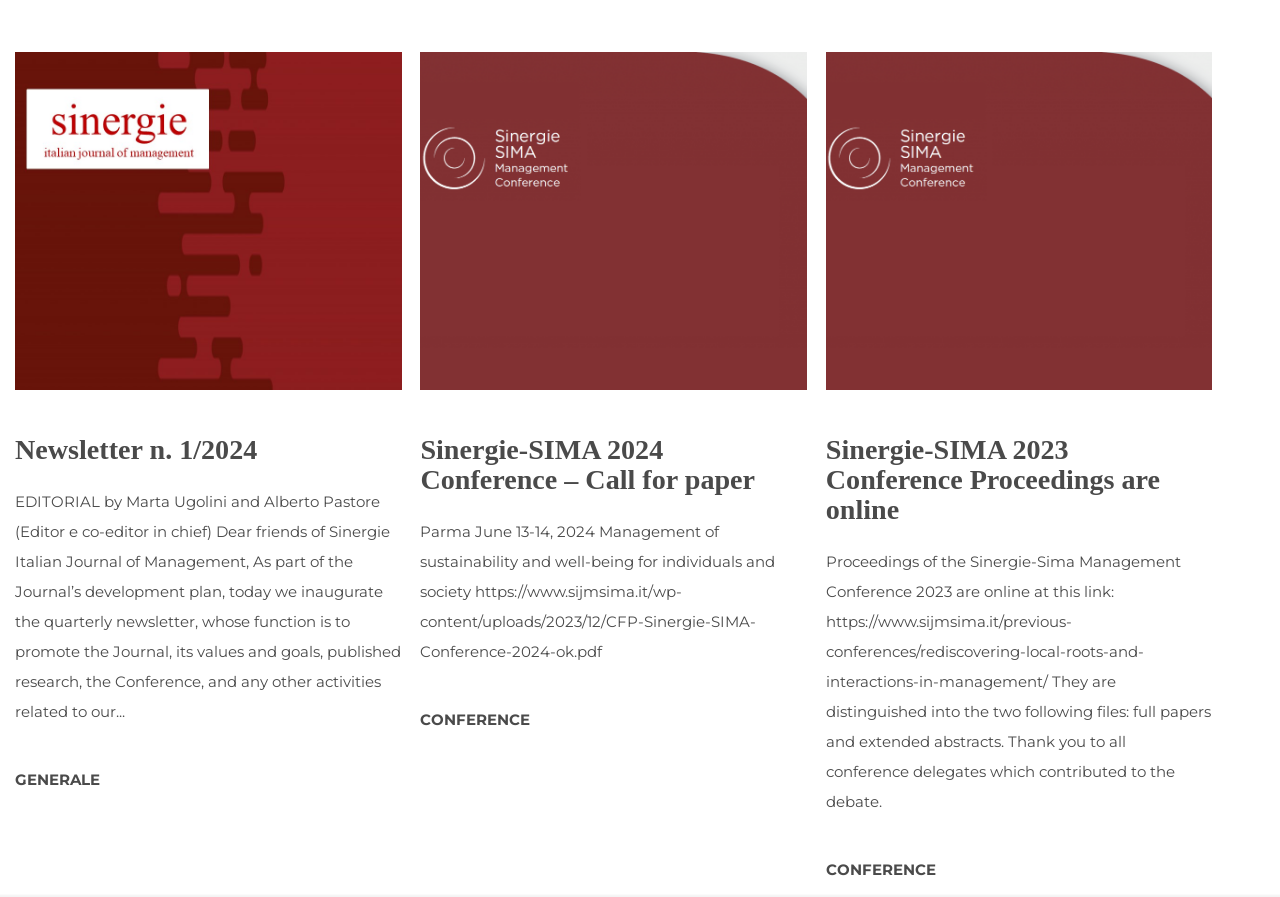Please provide the bounding box coordinates in the format (top-left x, top-left y, bottom-right x, bottom-right y). Remember, all values are floating point numbers between 0 and 1. What is the bounding box coordinate of the region described as: Newsletter n. 1/2024

[0.012, 0.483, 0.201, 0.518]